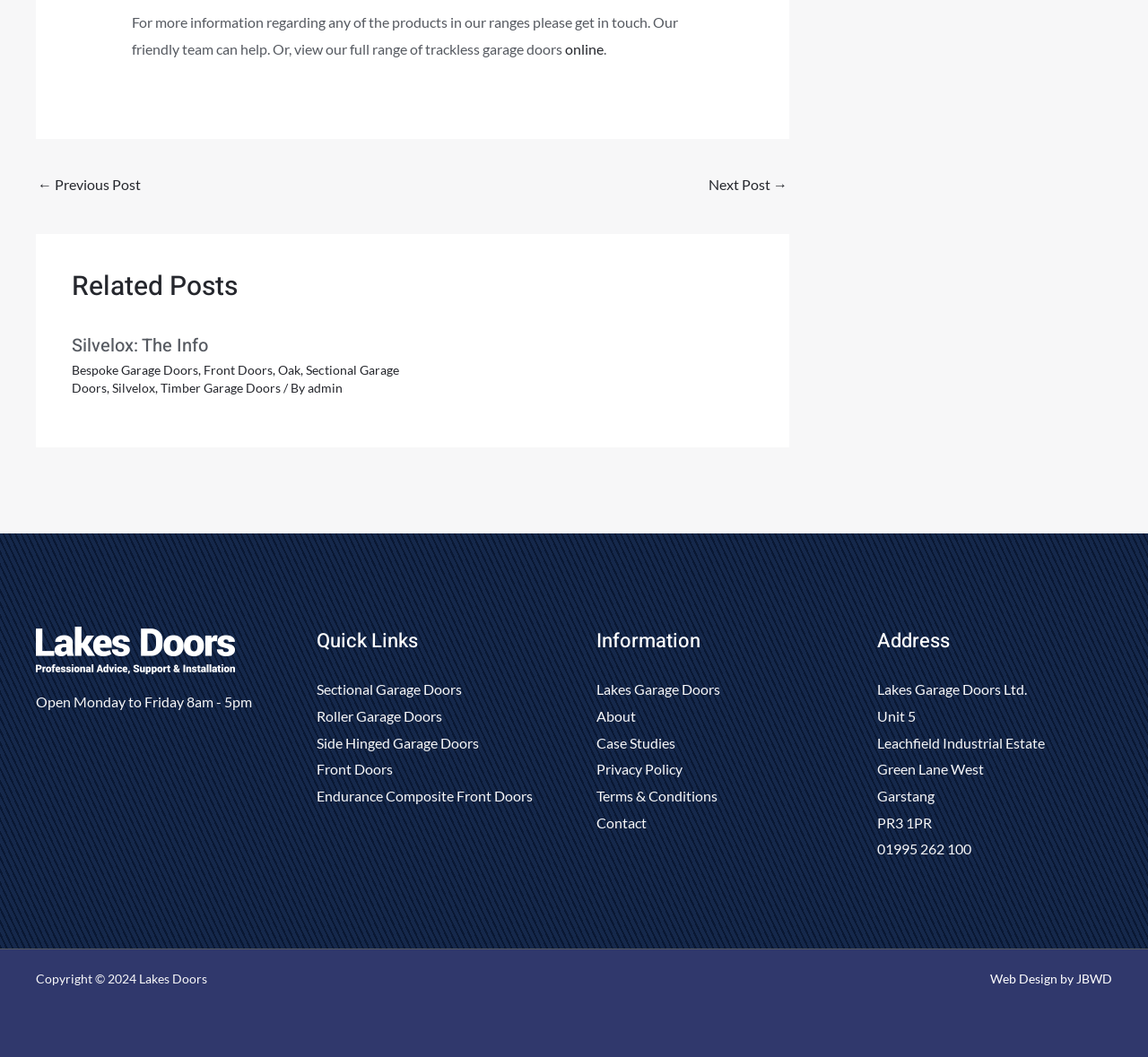Determine the bounding box coordinates for the clickable element required to fulfill the instruction: "read the article by Juliana Chen". Provide the coordinates as four float numbers between 0 and 1, i.e., [left, top, right, bottom].

None